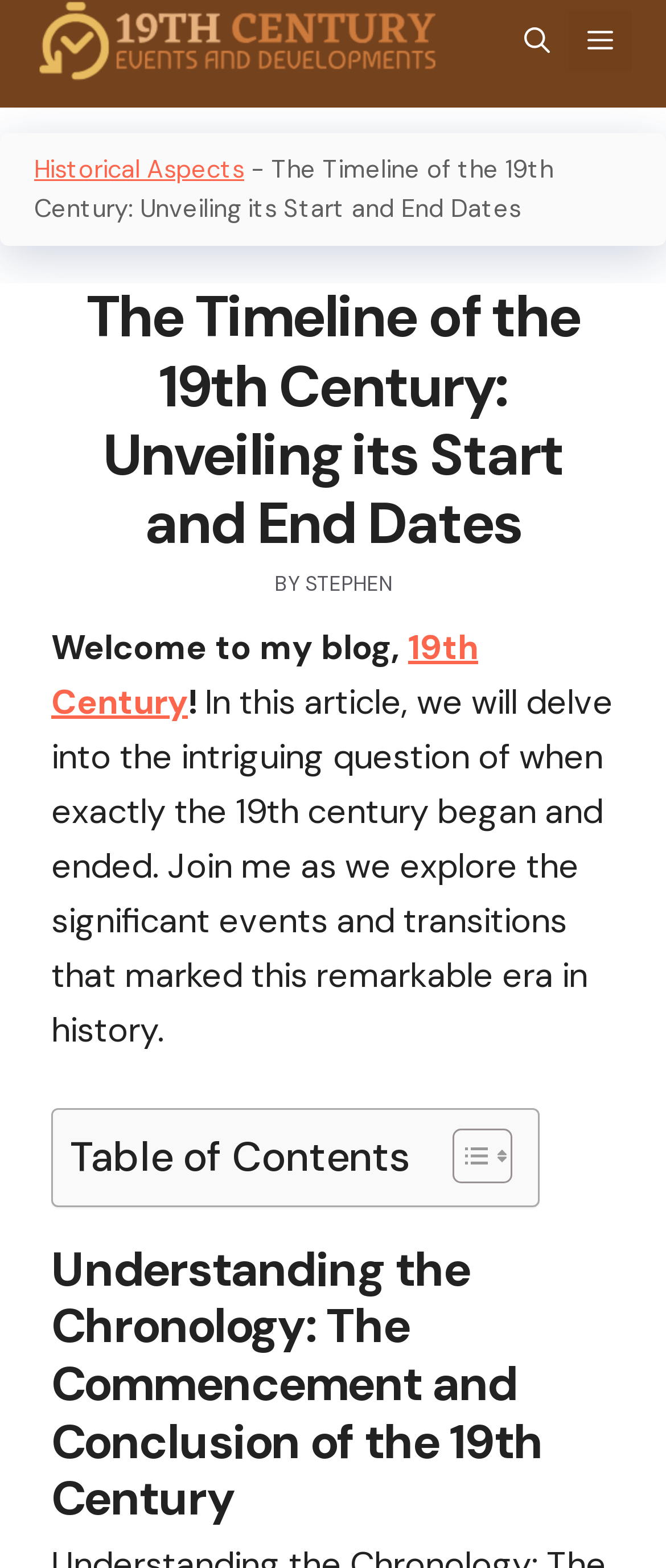Please determine the heading text of this webpage.

The Timeline of the 19th Century: Unveiling its Start and End Dates